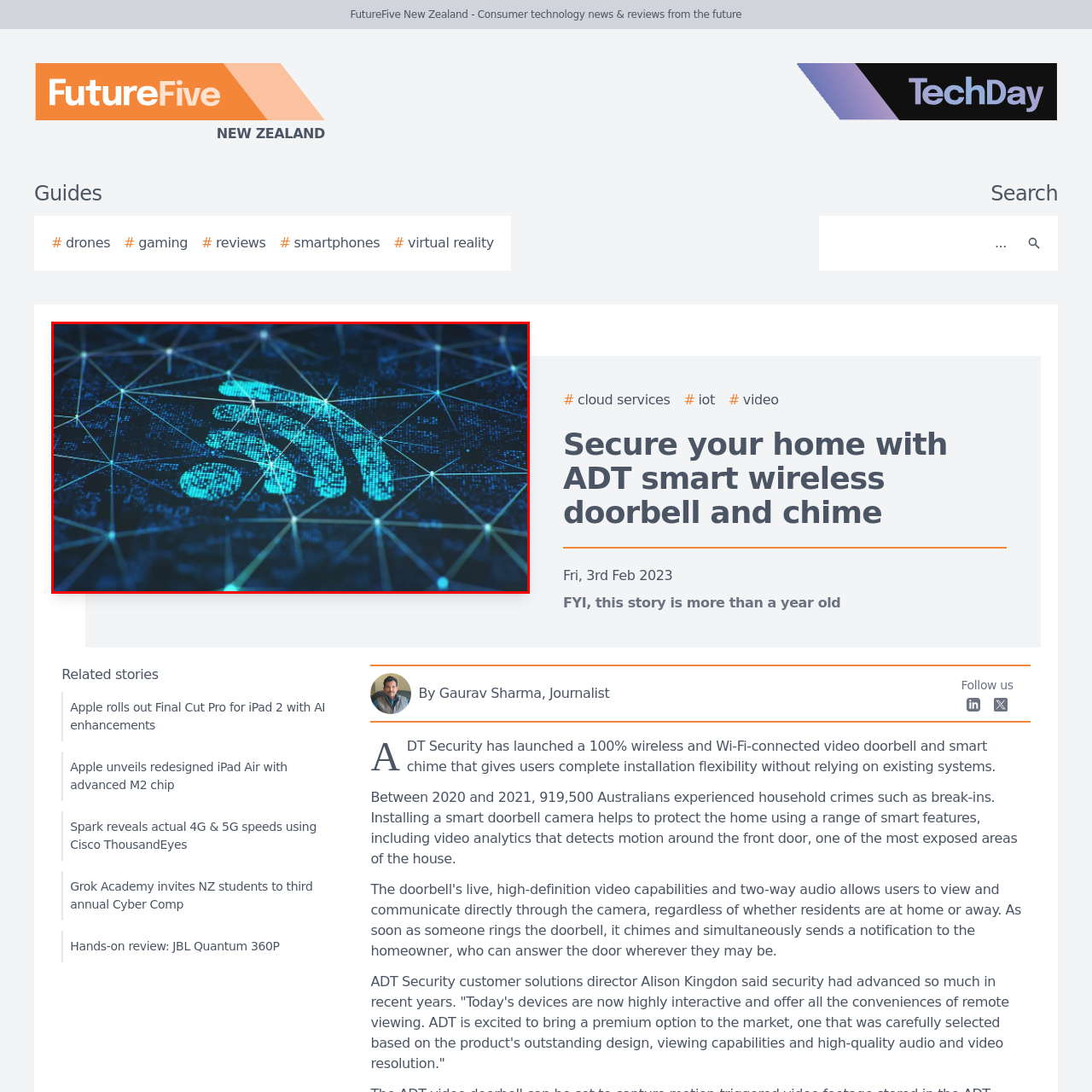What is the background of the image?
Please closely examine the image within the red bounding box and provide a detailed answer based on the visual information.

The image features a dark, textured background that provides a striking contrast to the vibrant turquoise color of the Wi-Fi symbol, allowing it to stand out and grab the viewer's attention.